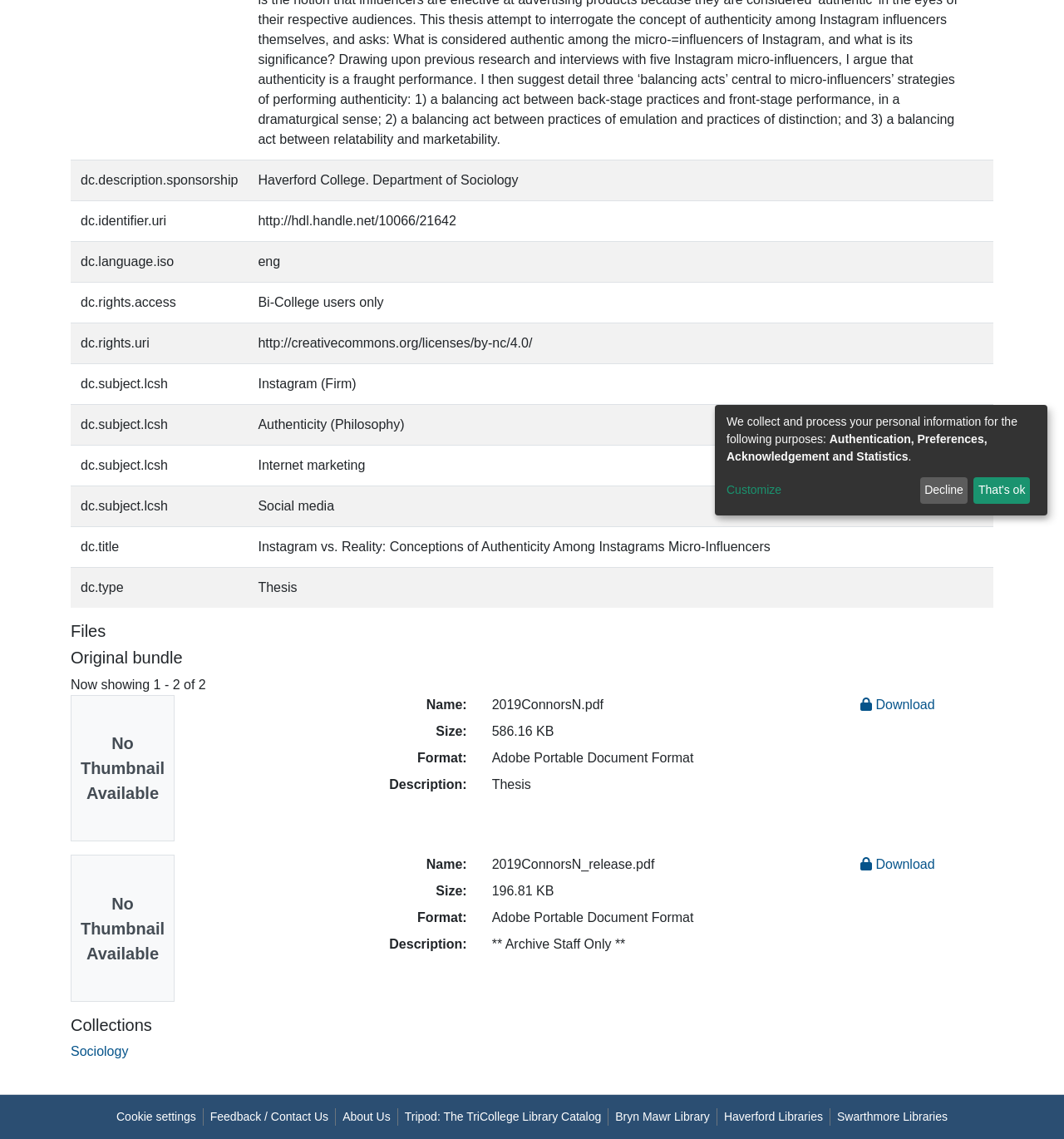Please find the bounding box for the following UI element description. Provide the coordinates in (top-left x, top-left y, bottom-right x, bottom-right y) format, with values between 0 and 1: parent_node: Correo electrónico aria-describedby="email-notes" name="email"

None